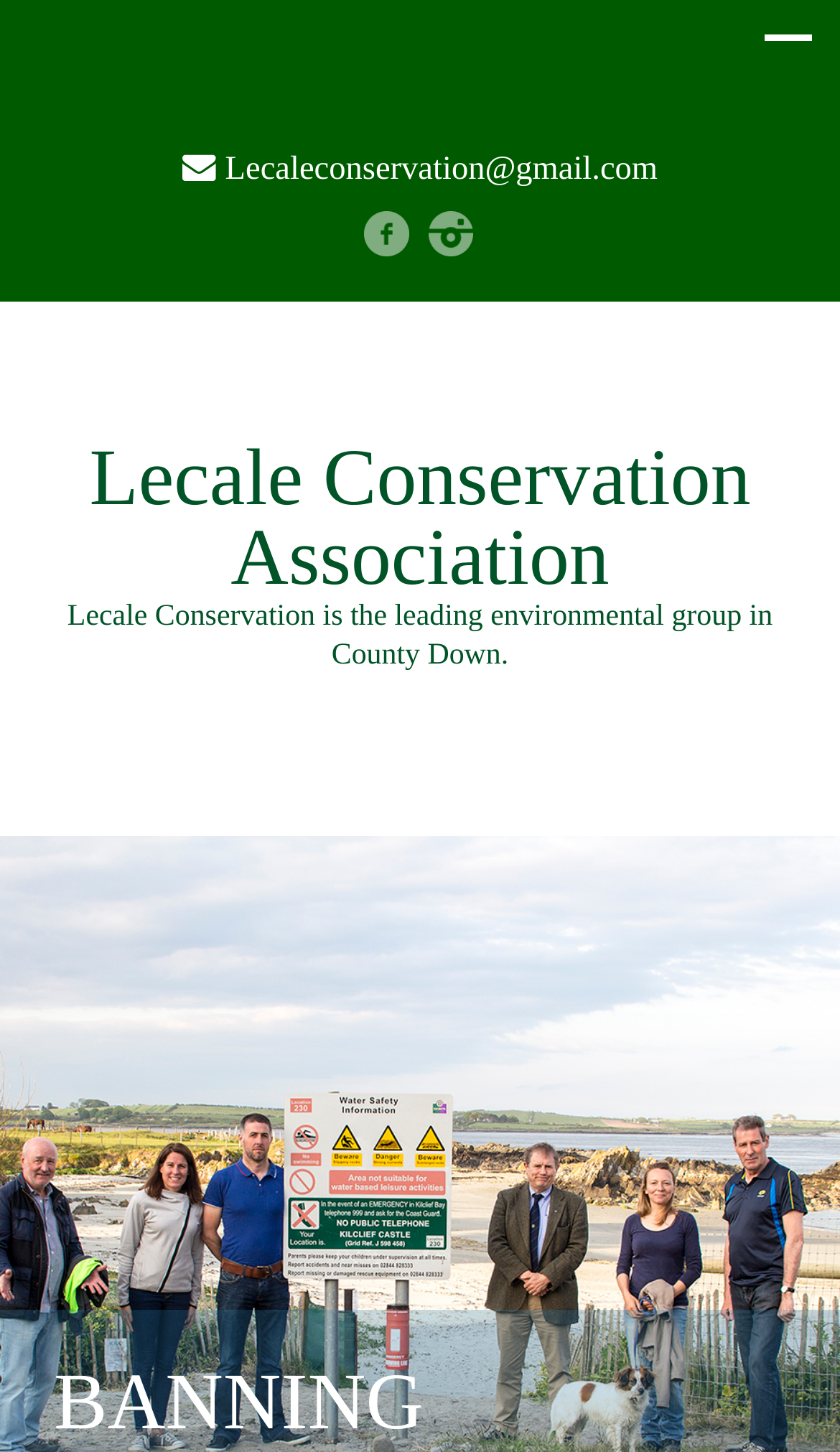Using the description "facebook", locate and provide the bounding box of the UI element.

[0.432, 0.145, 0.489, 0.178]